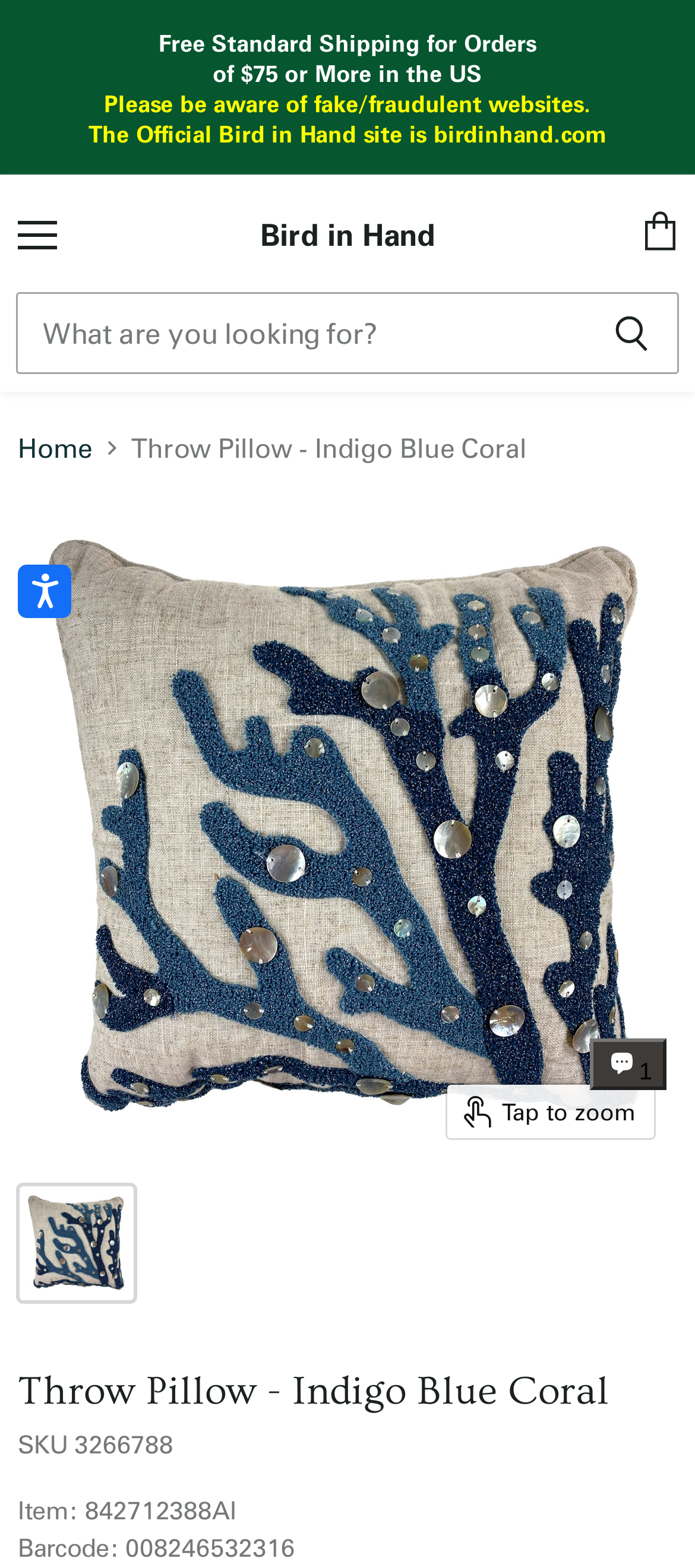Identify the bounding box coordinates of the clickable region to carry out the given instruction: "Tap to zoom".

[0.642, 0.692, 0.94, 0.726]